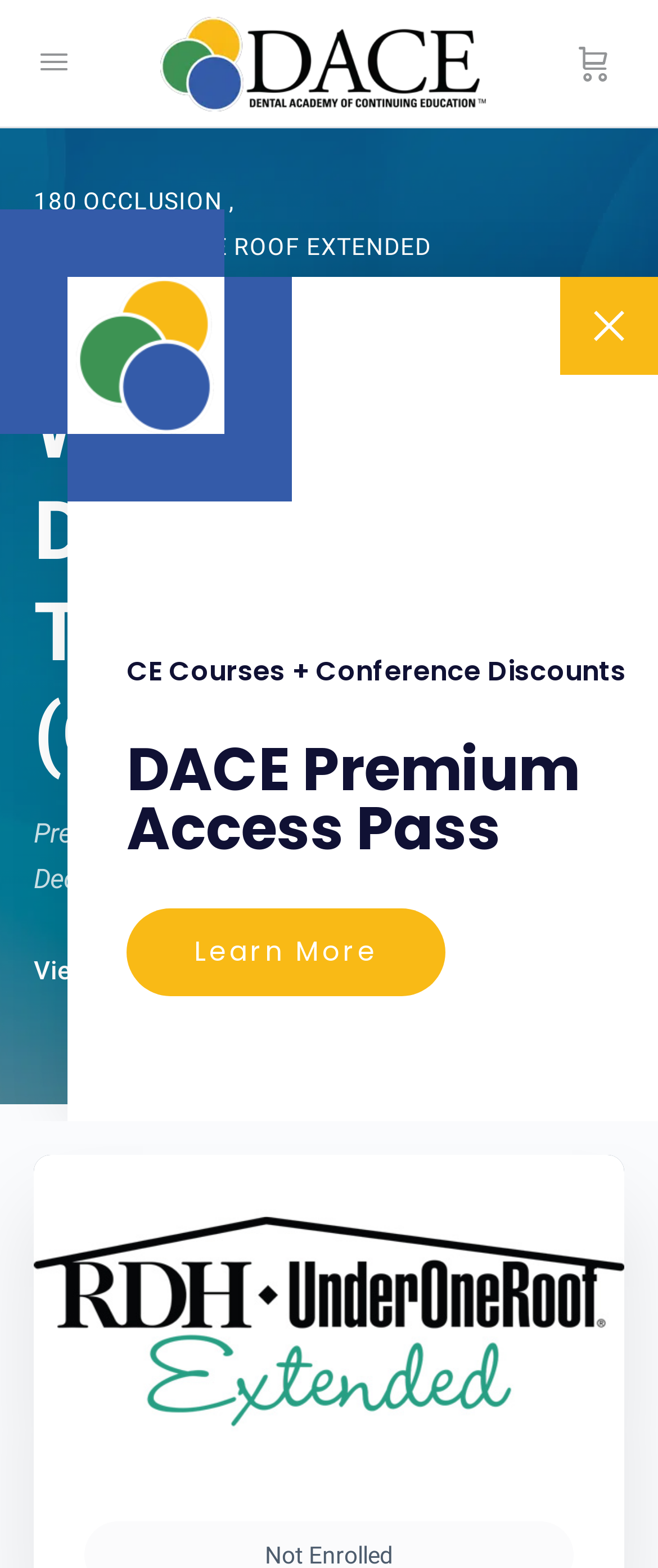Detail the features and information presented on the webpage.

This webpage appears to be a course description page for "Myo 101: What’s Dysfunction Got To Do With You? (On-Demand)" on the Dental Academy of Continuing Education website. 

At the top, there is a logo image of "dental" on the left, and a cart icon with the text "Cart" on the right. Below the logo, there is a large image of the course title "Myo 101: What’s Dysfunction Got To Do With You? (On-Demand)" that spans the entire width of the page.

The main content area begins with a heading that repeats the course title, followed by a text "Presented at RDH Under One Roof Extended on December 2, 2023". Below this, there are three links: "180 OCCLUSION", "RDH UNDER ONE ROOF EXTENDED", and "View Course details" with an arrow icon.

On the right side of the page, there is a section with two headings: "CE Courses + Conference Discounts" and "DACE Premium Access Pass". The latter has a link to "Learn More". 

At the bottom of the page, there is a small image of the favicon "cropped-DACE-favicon.png" on the left, and a link with an arrow icon on the right.